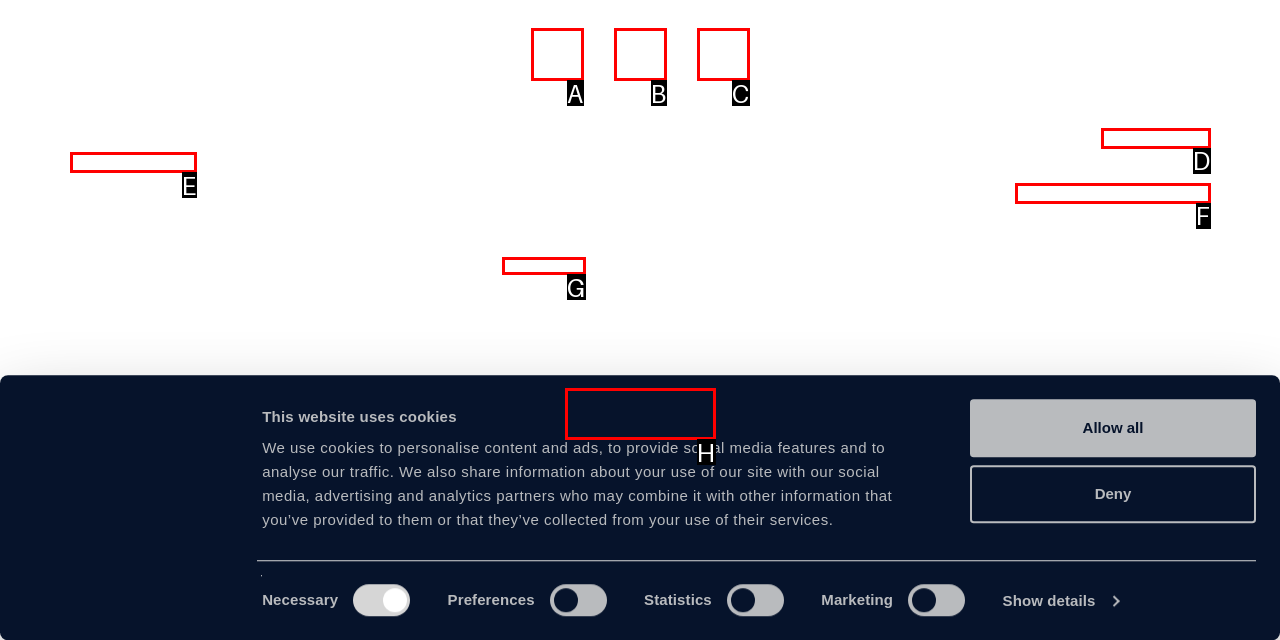Determine which option aligns with the description: Phone and Email Directory. Provide the letter of the chosen option directly.

F